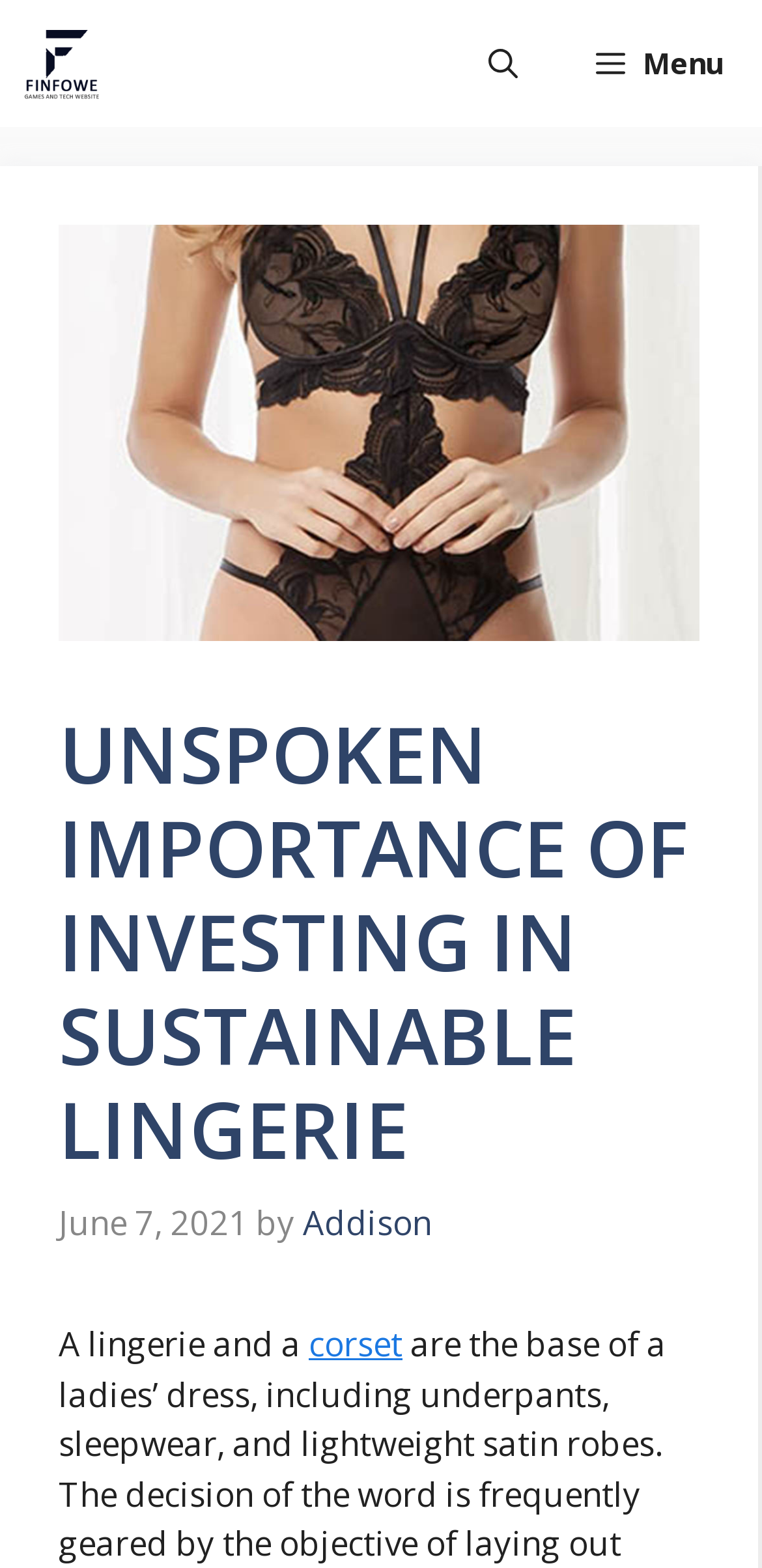What is the primary navigation menu?
Look at the image and respond with a single word or a short phrase.

Finfowe-